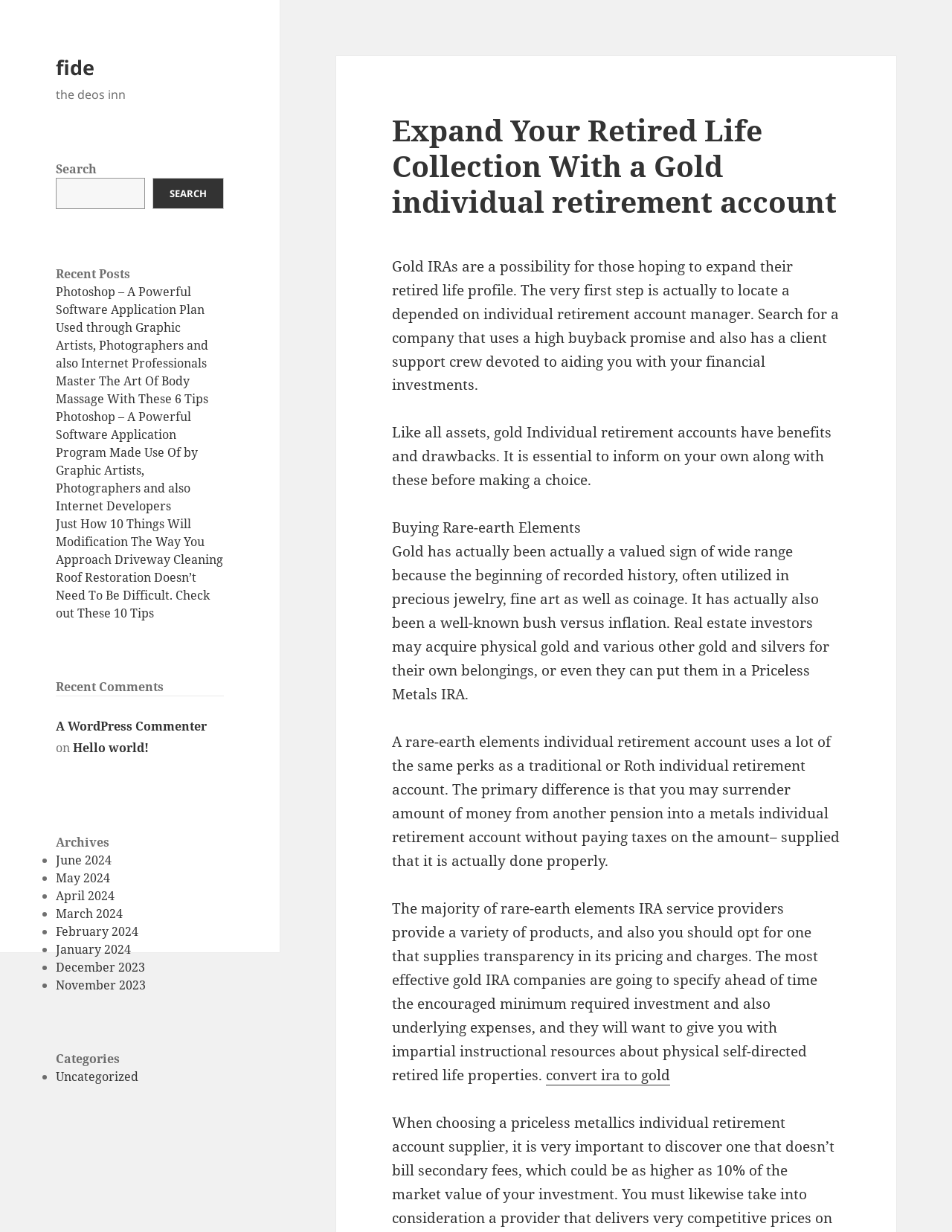Determine the bounding box coordinates of the element that should be clicked to execute the following command: "Learn about converting IRA to gold".

[0.573, 0.865, 0.704, 0.881]